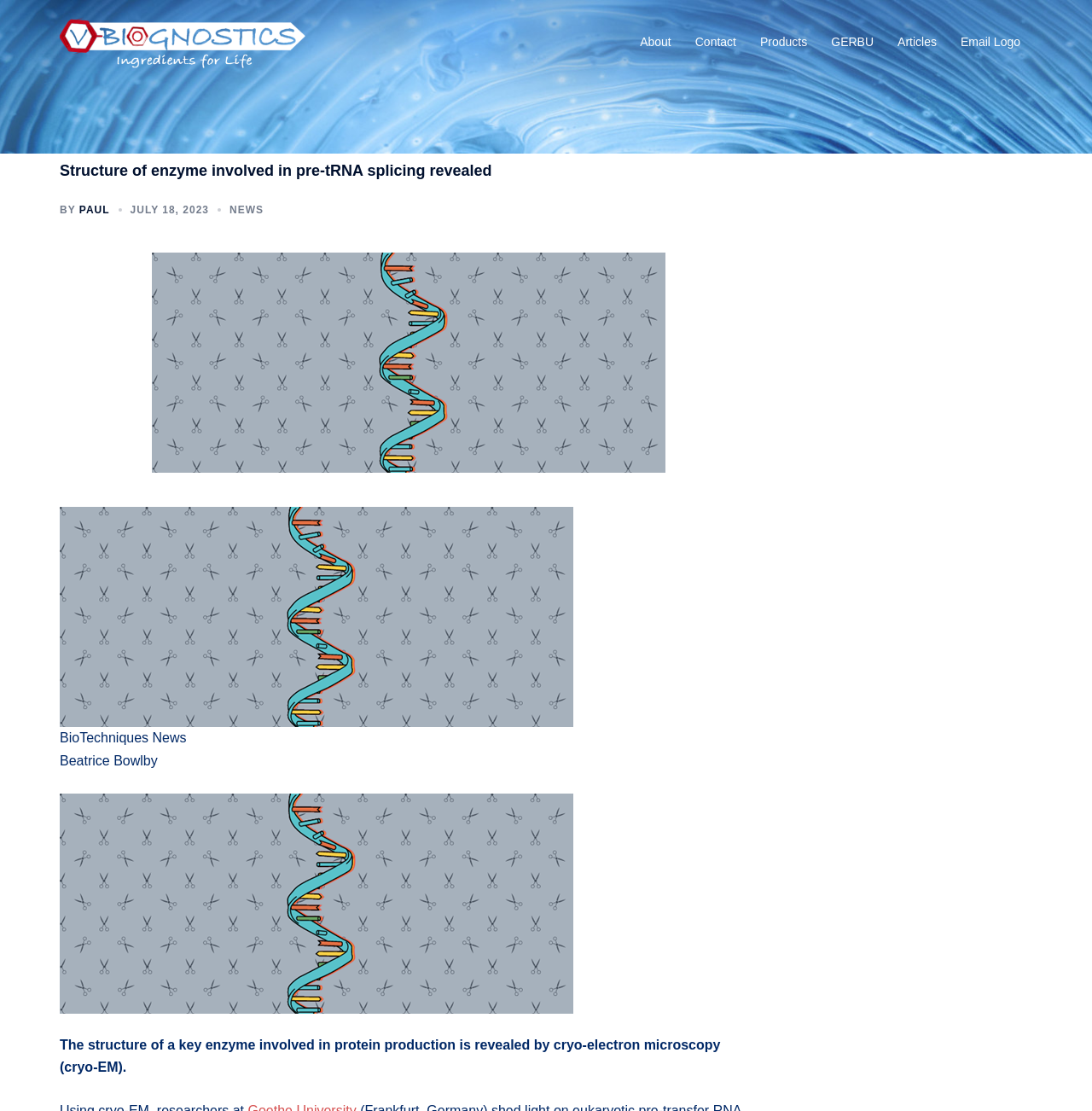Extract the bounding box coordinates for the HTML element that matches this description: "News". The coordinates should be four float numbers between 0 and 1, i.e., [left, top, right, bottom].

[0.21, 0.183, 0.241, 0.194]